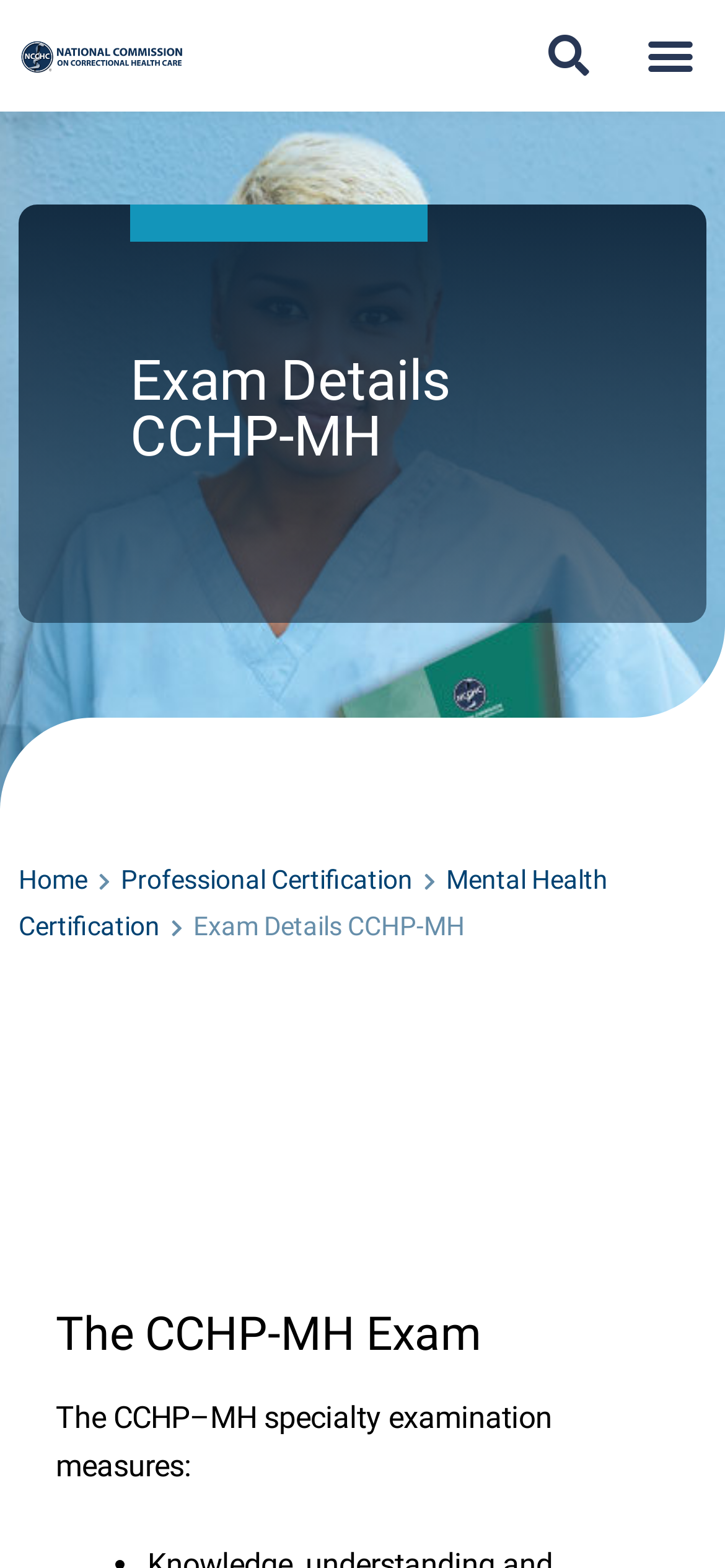Please respond to the question with a concise word or phrase:
What is the function of the button in the top-right corner?

Menu Toggle